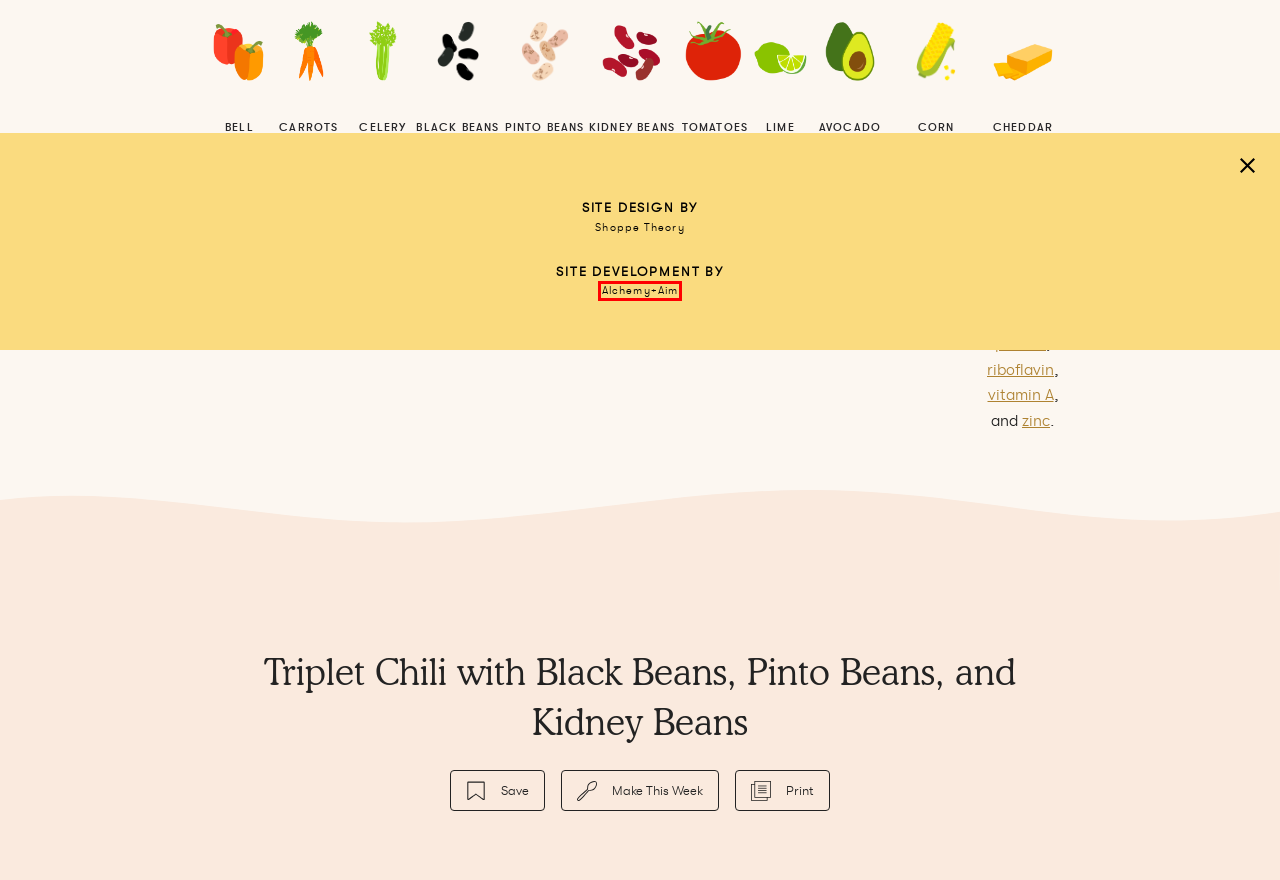Look at the screenshot of a webpage with a red bounding box and select the webpage description that best corresponds to the new page after clicking the element in the red box. Here are the options:
A. Cheddar Cheese Archives - Pregnant and Hungry
B. Avocado Archives - Pregnant and Hungry
C. Celery Archives - Pregnant and Hungry
D. Pinto Beans Archives - Pregnant and Hungry
E. Alchemy + Aim - Website Development + Business Strategy
F. Bell Pepper Archives - Pregnant and Hungry
G. Shoppe Theory
H. Black Beans Archives - Pregnant and Hungry

E